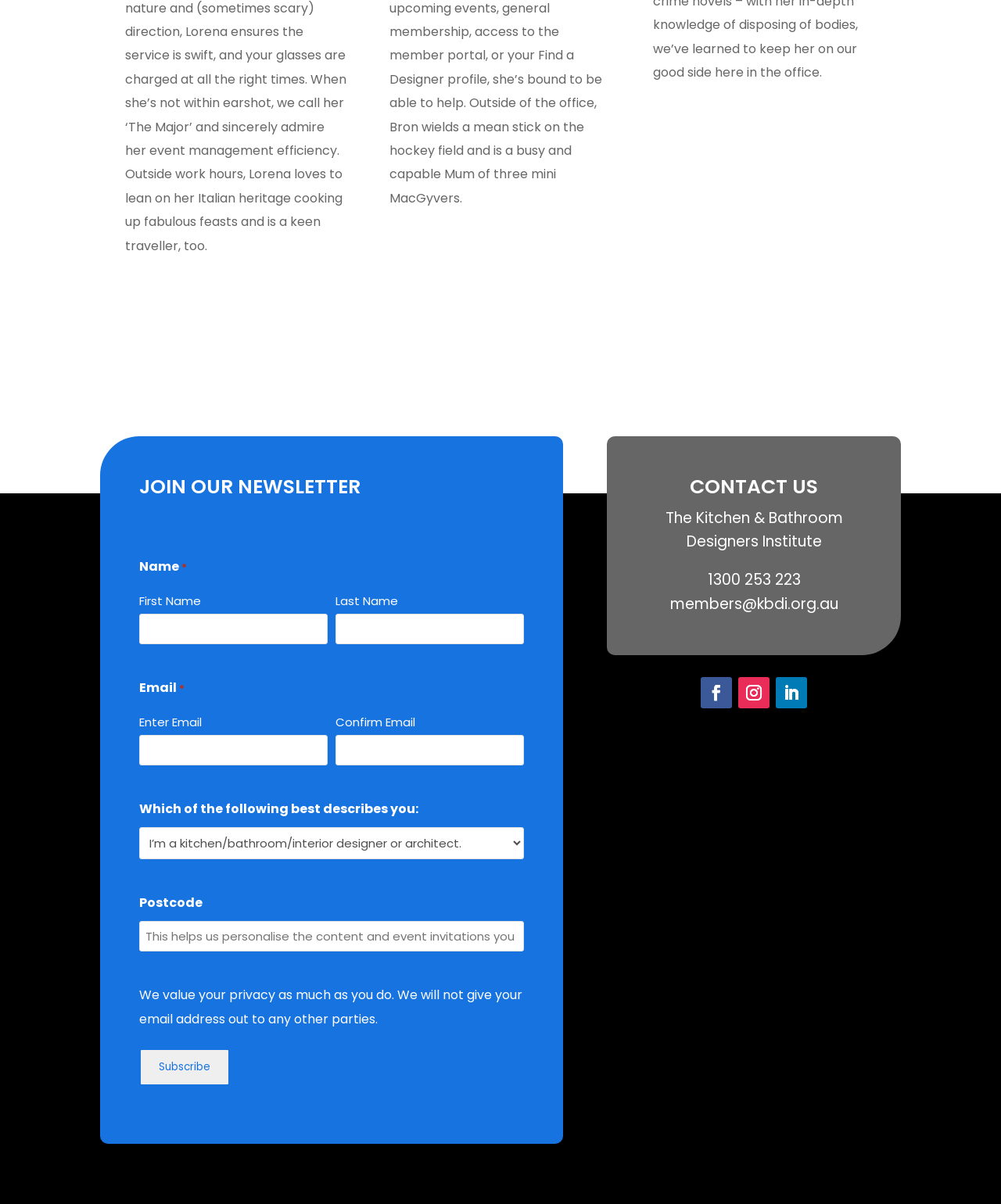Please identify the bounding box coordinates of the clickable area that will fulfill the following instruction: "Click the subscribe button". The coordinates should be in the format of four float numbers between 0 and 1, i.e., [left, top, right, bottom].

[0.139, 0.871, 0.23, 0.902]